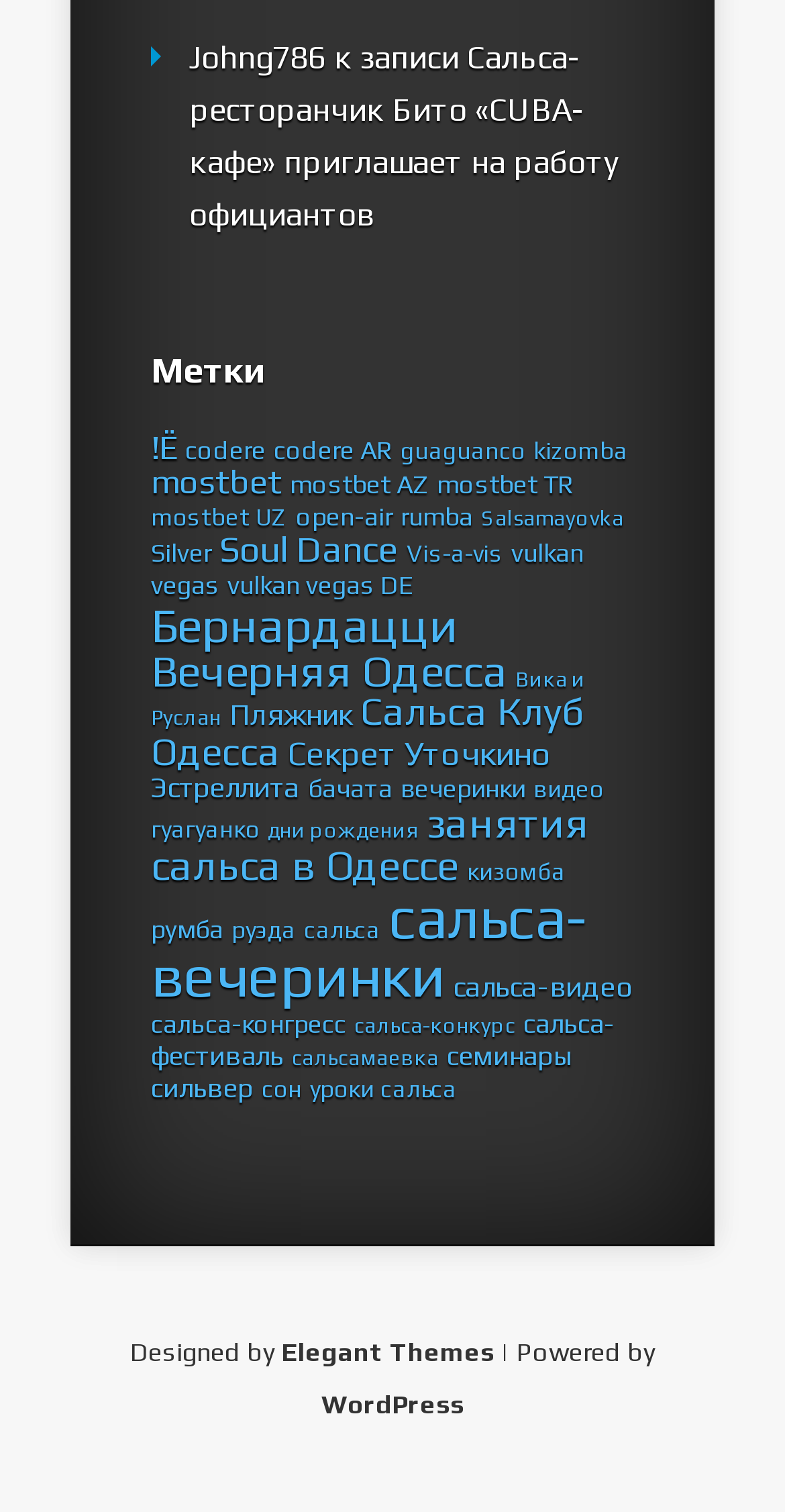Respond to the question below with a single word or phrase: What is the theme of the webpage?

Salsa